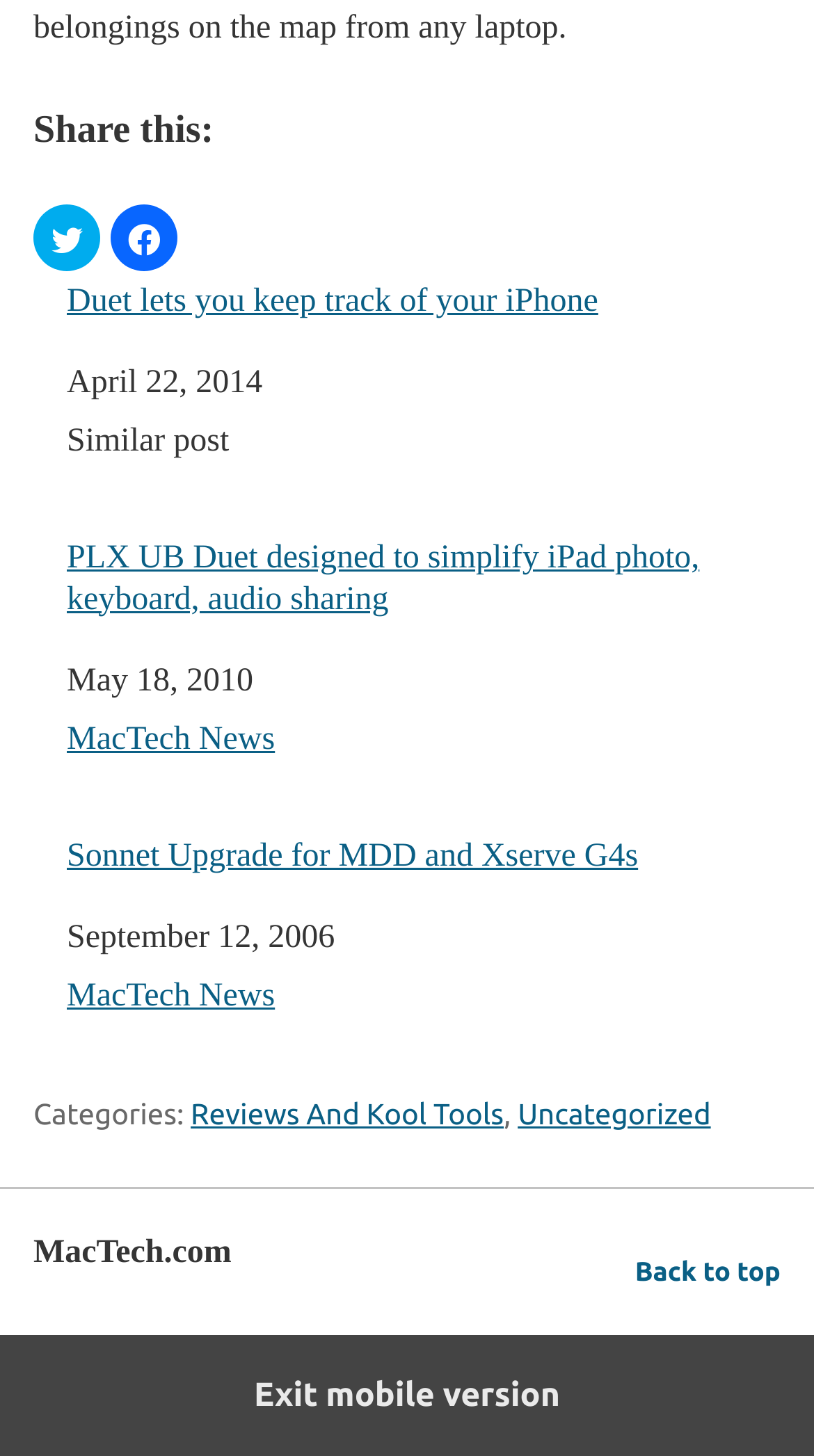Identify the bounding box coordinates of the area that should be clicked in order to complete the given instruction: "Exit mobile version". The bounding box coordinates should be four float numbers between 0 and 1, i.e., [left, top, right, bottom].

[0.0, 0.917, 1.0, 1.0]